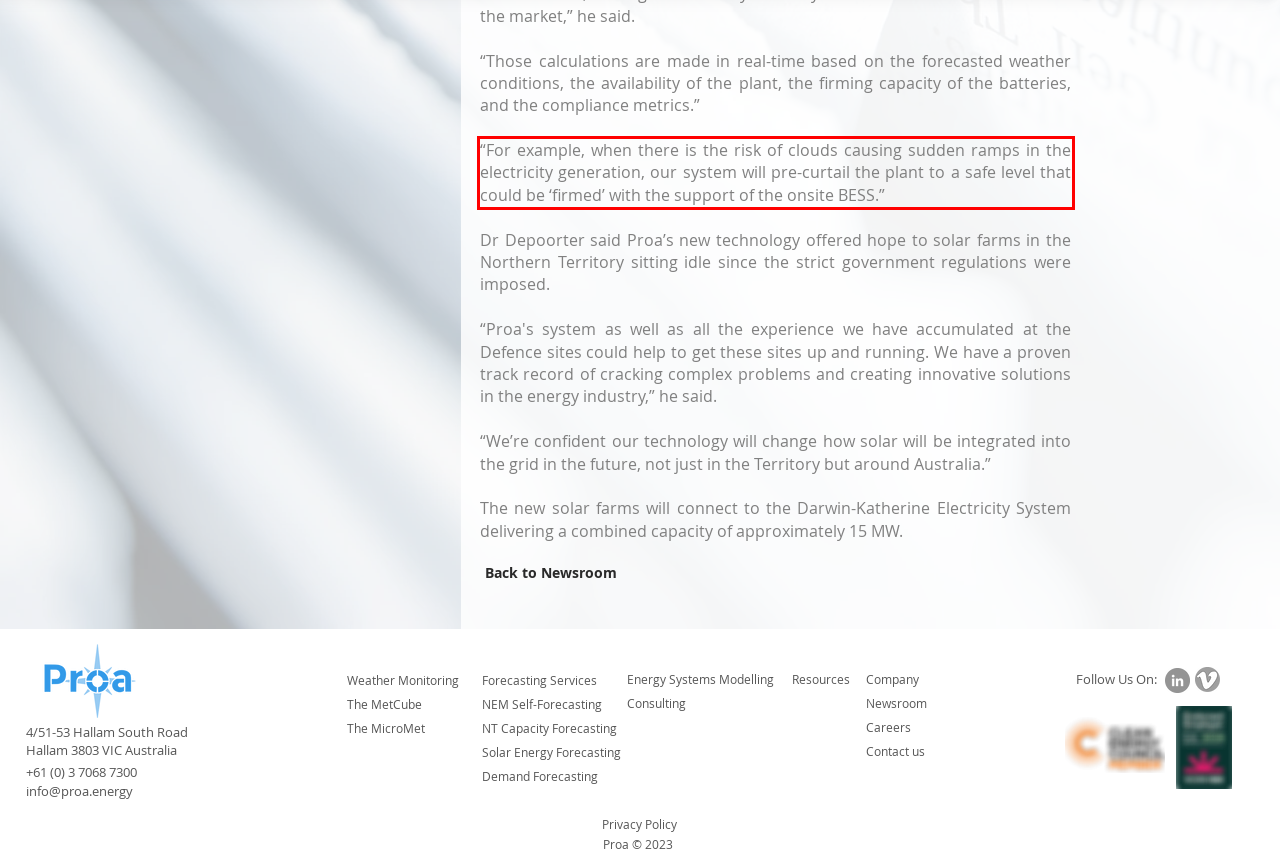Given a screenshot of a webpage containing a red rectangle bounding box, extract and provide the text content found within the red bounding box.

“For example, when there is the risk of clouds causing sudden ramps in the electricity generation, our system will pre-curtail the plant to a safe level that could be ‘firmed’ with the support of the onsite BESS.”